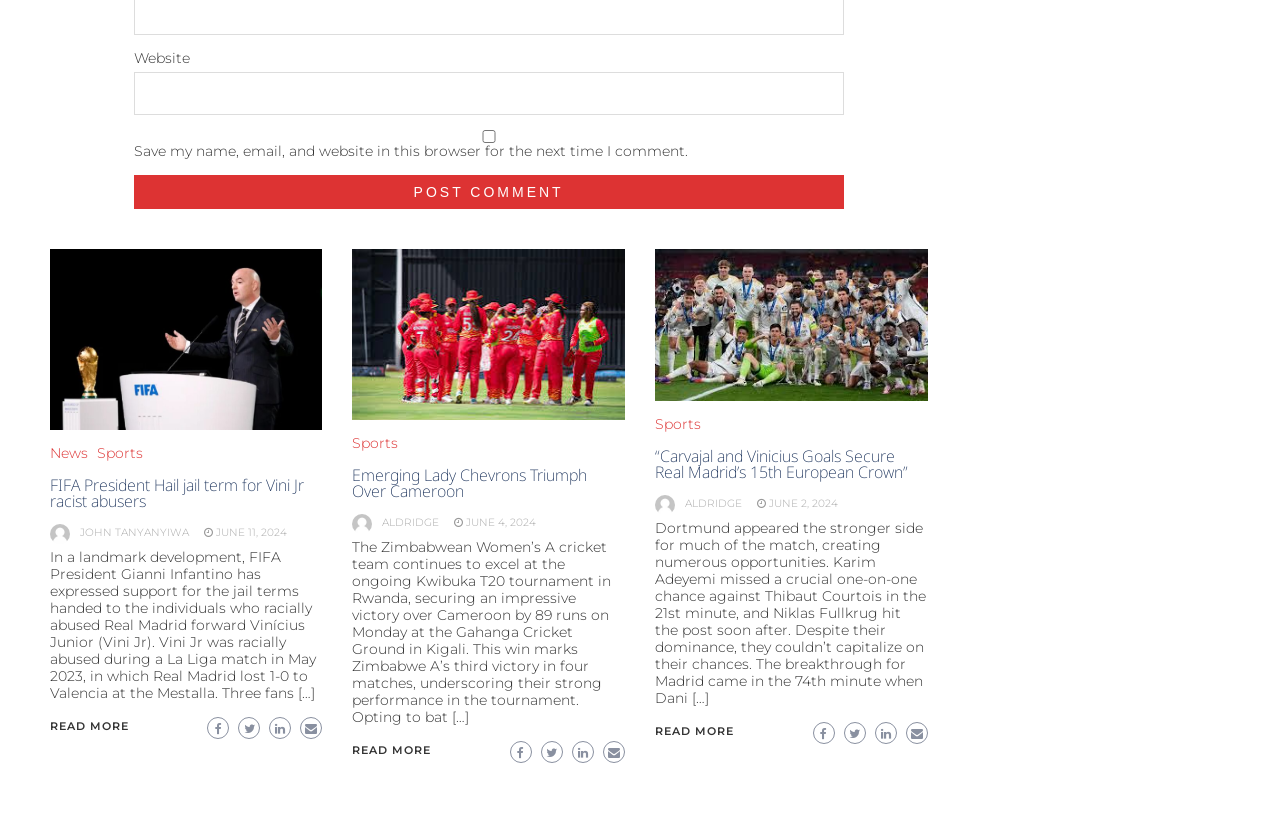Locate the bounding box coordinates of the element that needs to be clicked to carry out the instruction: "Enter website". The coordinates should be given as four float numbers ranging from 0 to 1, i.e., [left, top, right, bottom].

[0.104, 0.087, 0.659, 0.14]